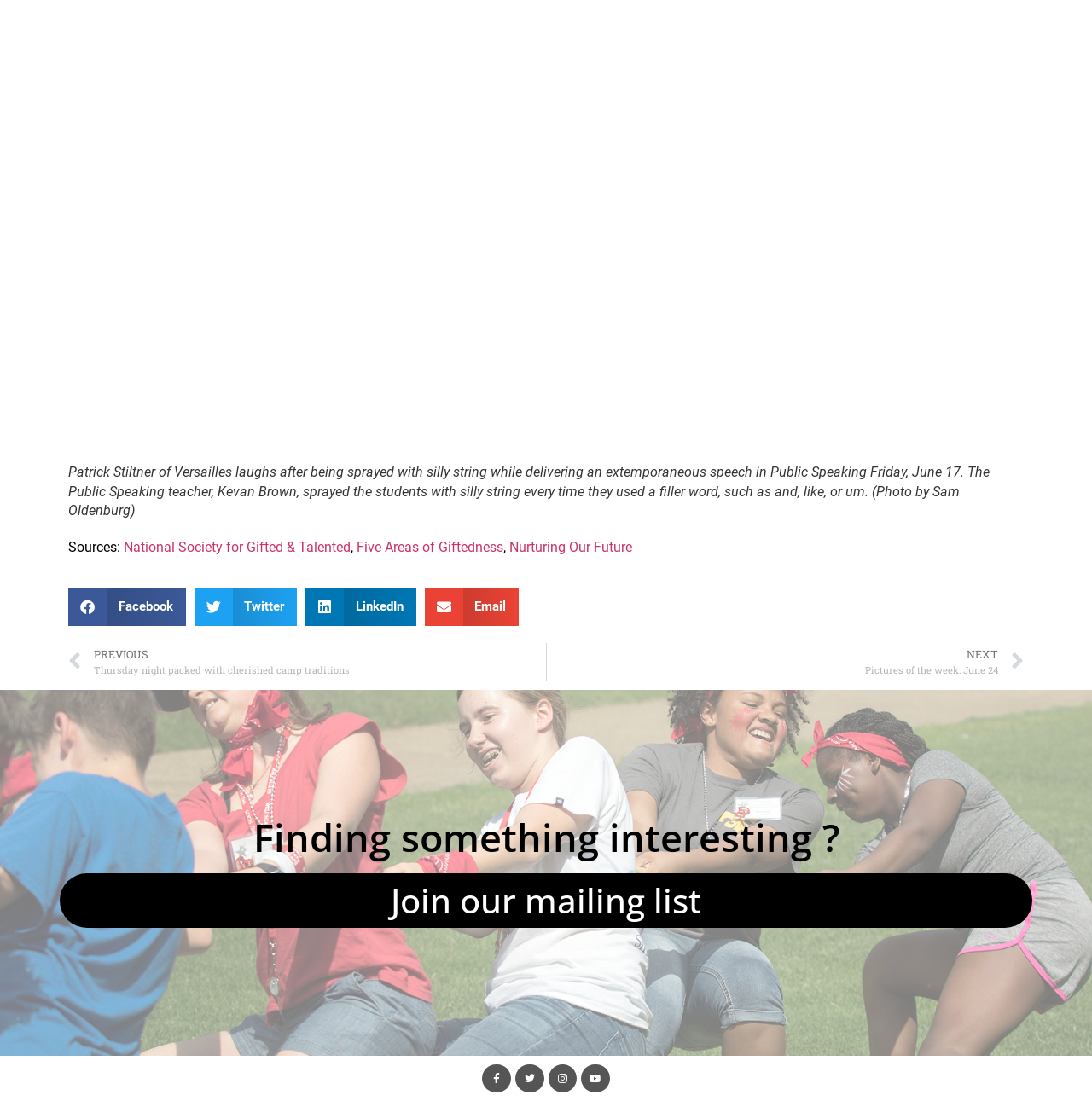What is the text of the first link?
Refer to the image and provide a concise answer in one word or phrase.

National Society for Gifted & Talented